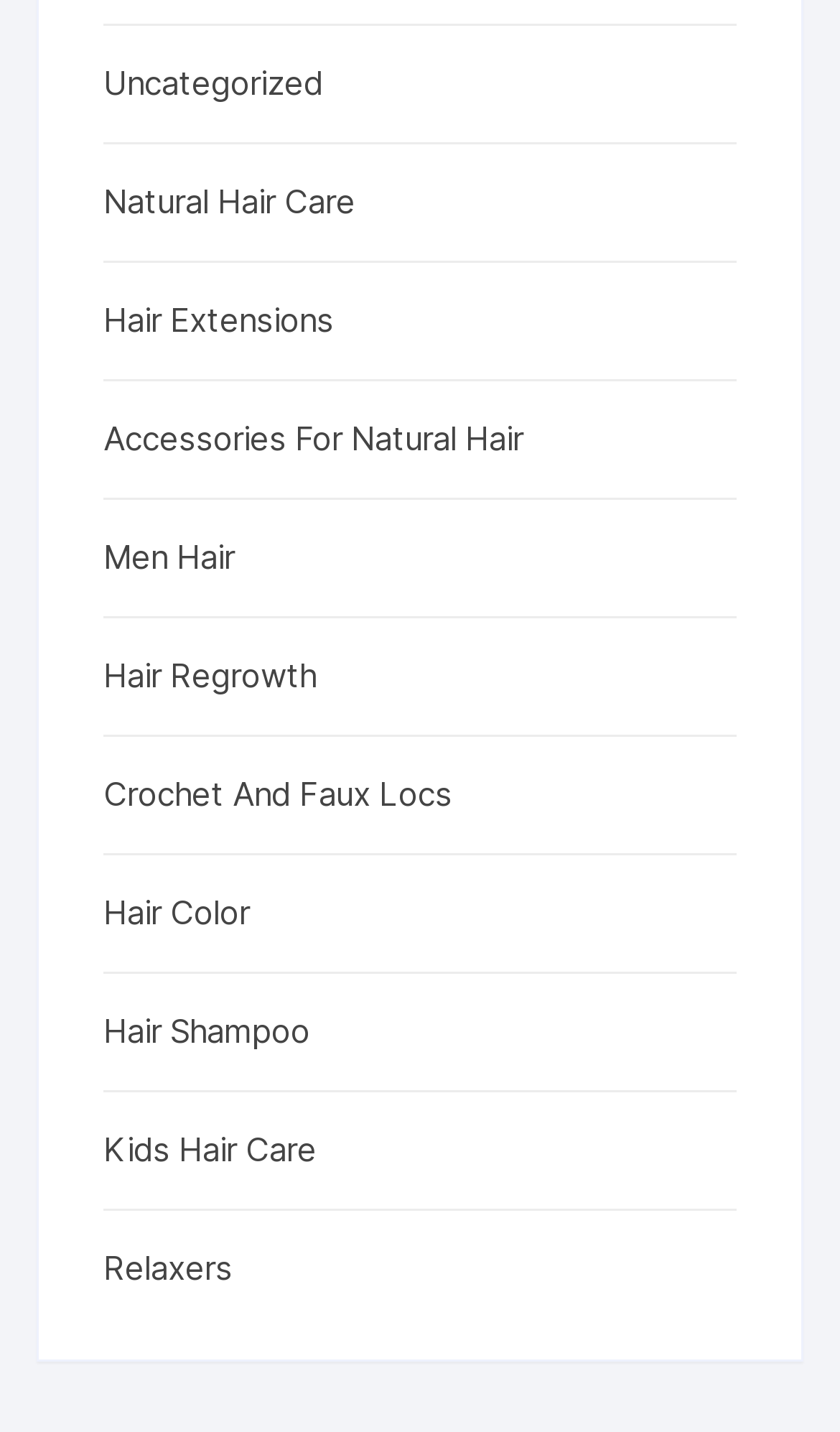What is the first hair care category?
Answer the question with a single word or phrase derived from the image.

Uncategorized